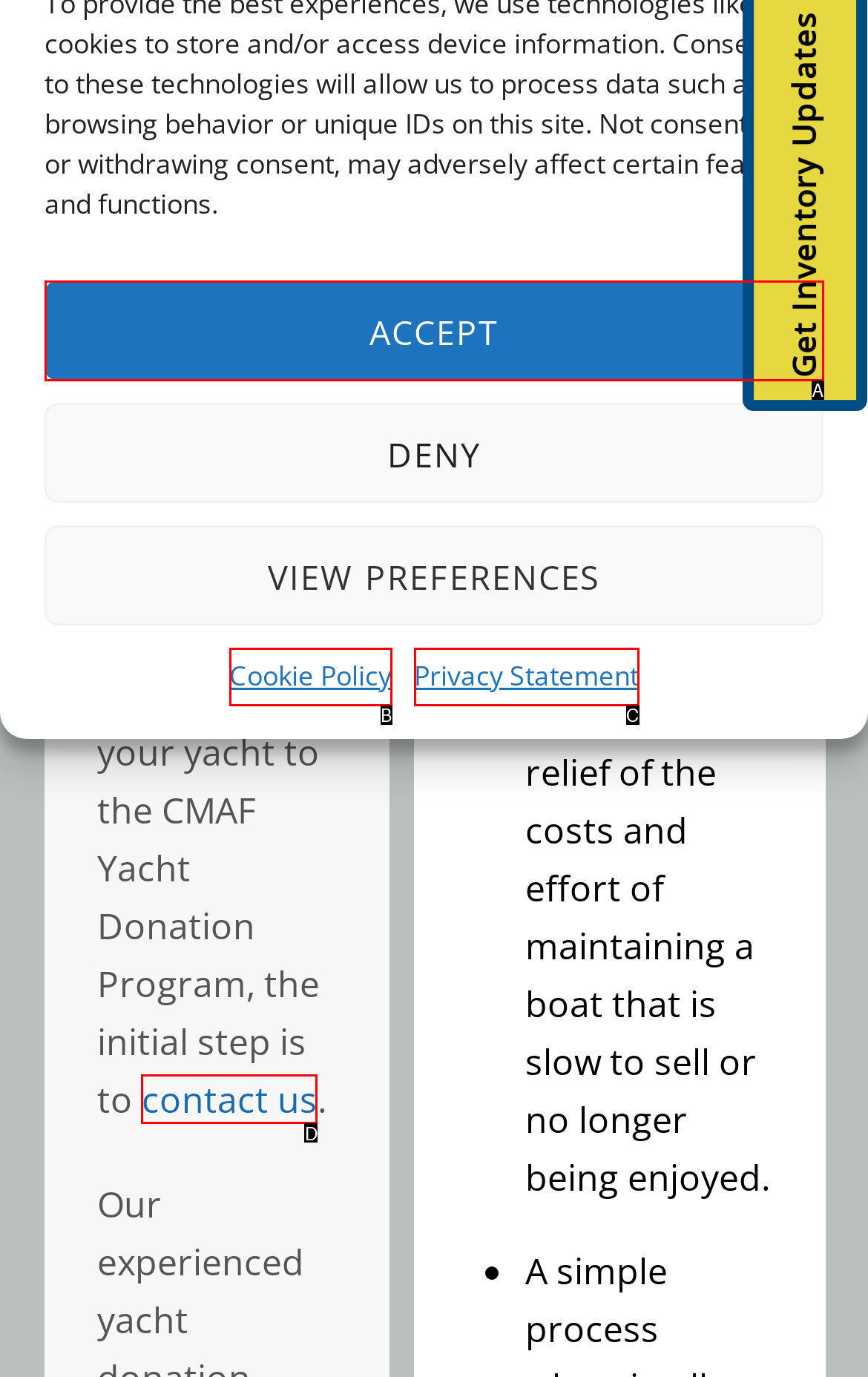Choose the HTML element that aligns with the description: Cookie Policy. Indicate your choice by stating the letter.

B